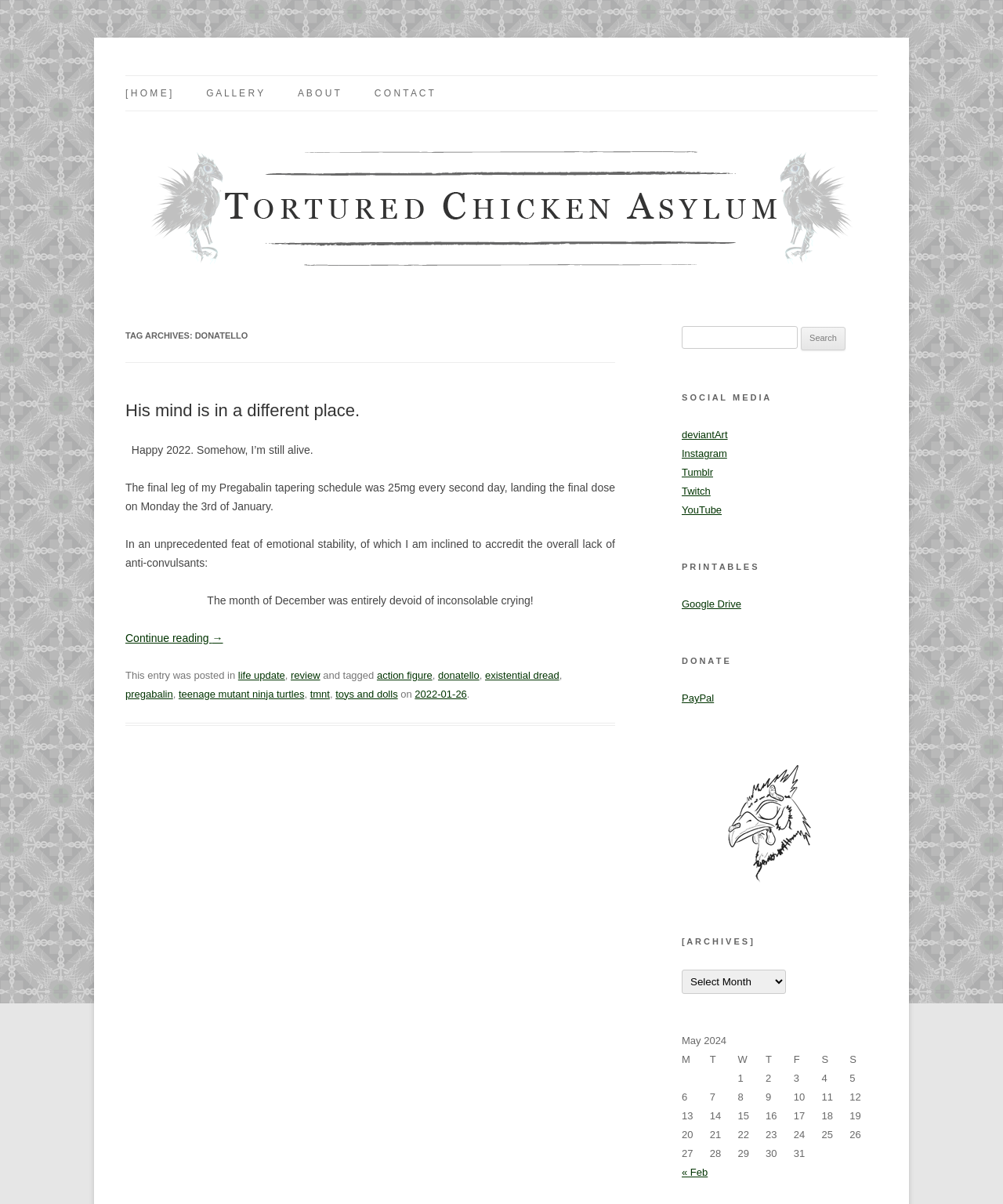How many social media links are available?
Examine the screenshot and reply with a single word or phrase.

5